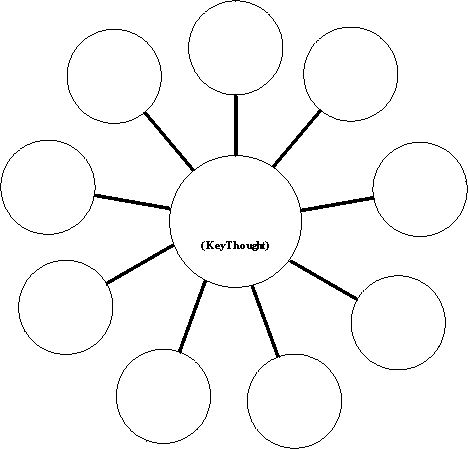Deliver an in-depth description of the image, highlighting major points.

The image features a thought-chart template designed to help organize and express ideas. At the center of the chart is a designated space labeled "Key Thought," which serves as the focal point for brainstorming or structuring thoughts. Radiating outwards from the center are several blank circles, each intended for further elaboration on related sub-thoughts or concepts. The connections between the central thought and the surrounding bubbles suggest a visual representation of how ideas can connect and flow from a primary concept. This template can be particularly useful for writers, students, or anyone engaging in creative thinking or planning, facilitating a structured yet flexible approach to idea generation.